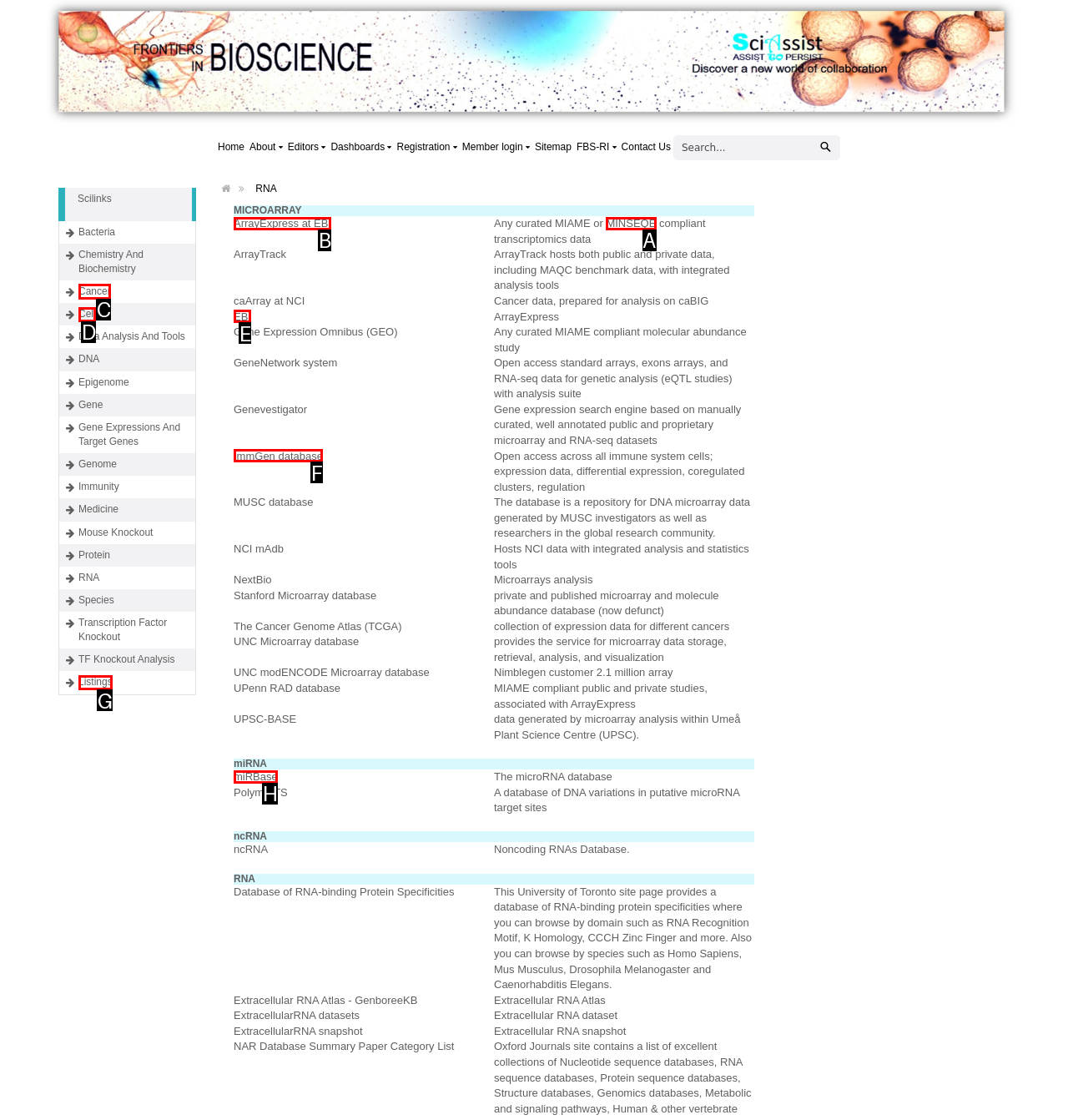For the given instruction: Visit the 'ArrayExpress at EBI' website, determine which boxed UI element should be clicked. Answer with the letter of the corresponding option directly.

B